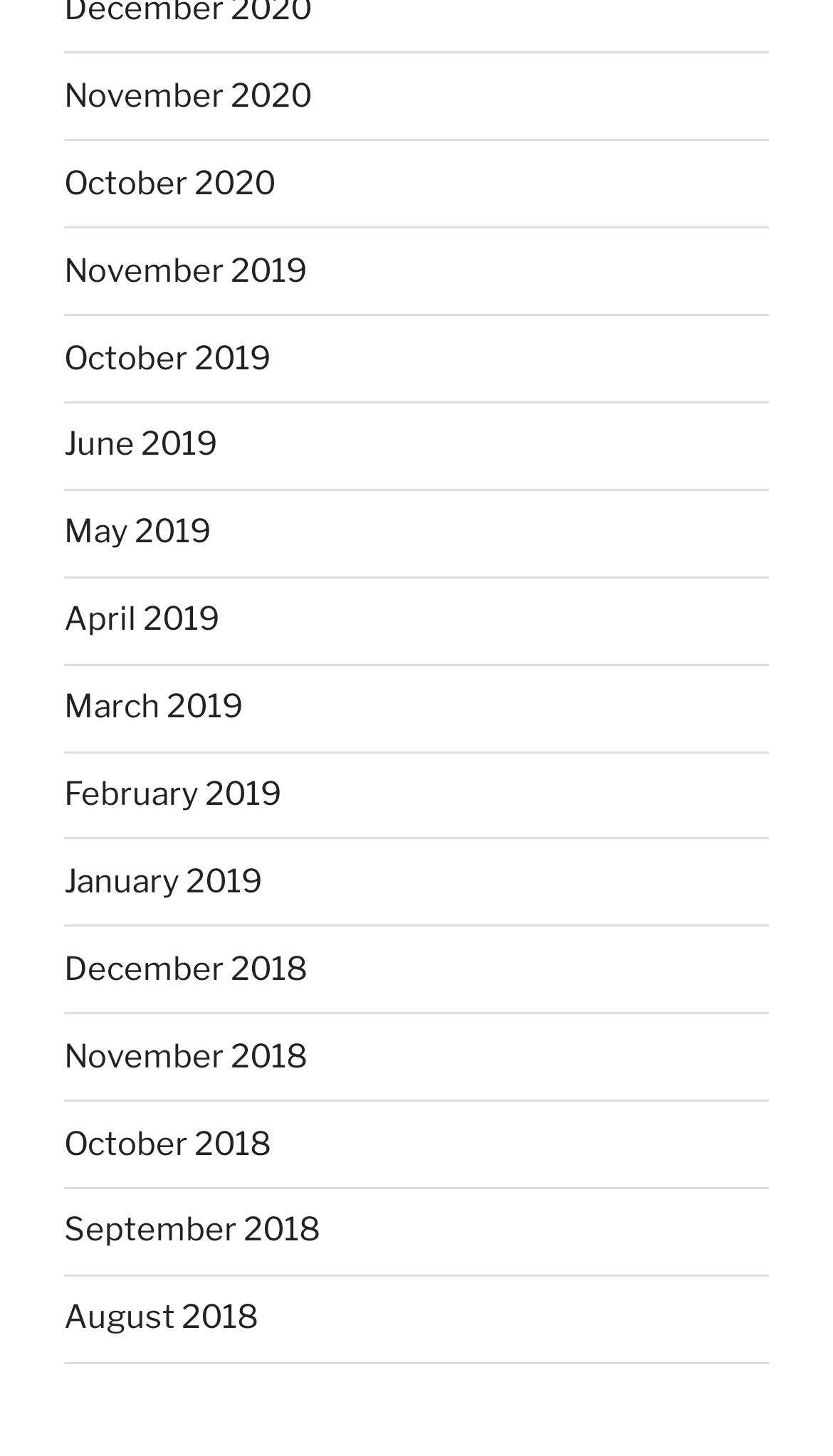Locate the bounding box coordinates of the area that needs to be clicked to fulfill the following instruction: "view August 2018". The coordinates should be in the format of four float numbers between 0 and 1, namely [left, top, right, bottom].

[0.077, 0.892, 0.31, 0.918]